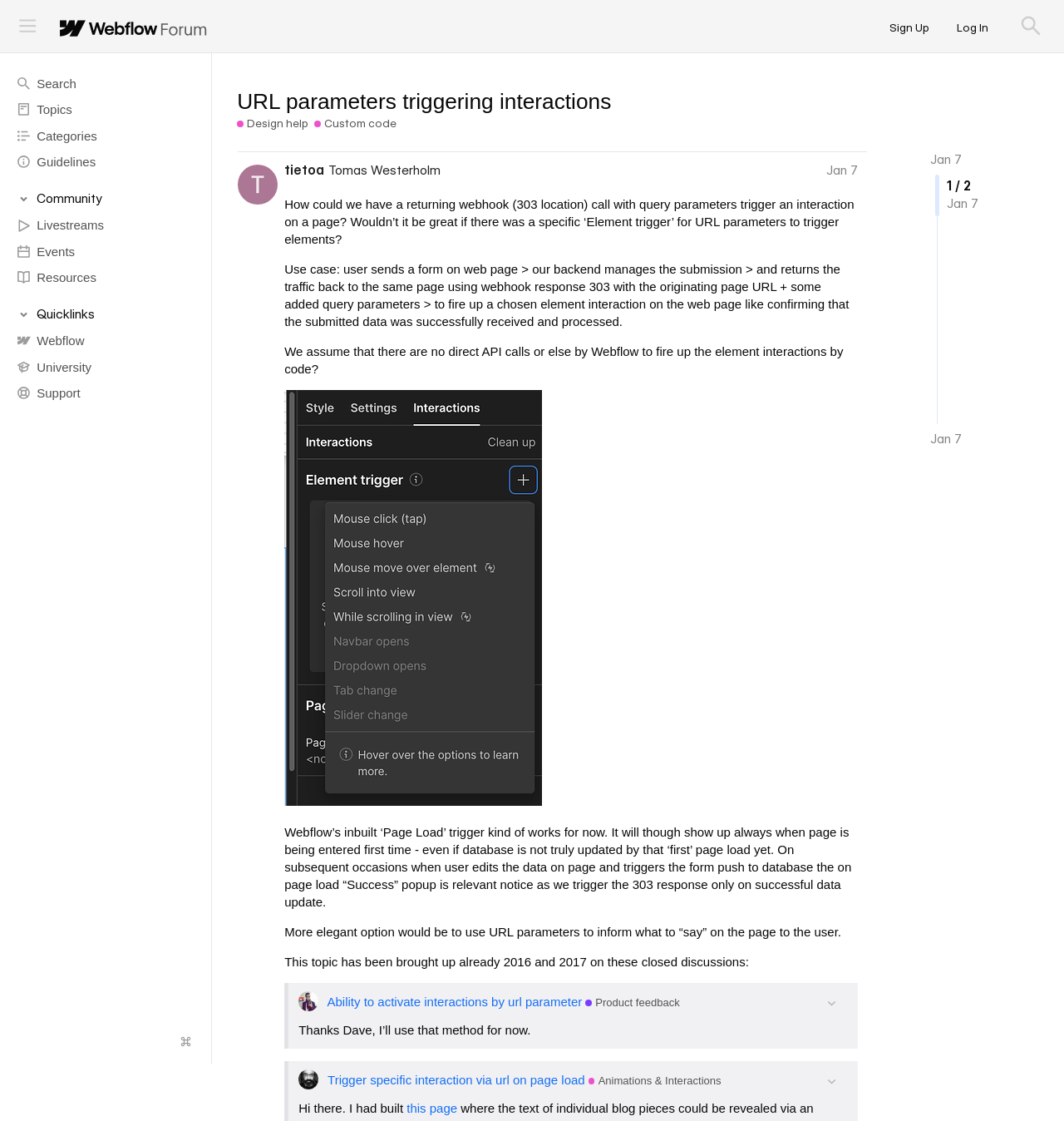Pinpoint the bounding box coordinates of the clickable element to carry out the following instruction: "View the 'Guidelines'."

[0.0, 0.133, 0.199, 0.156]